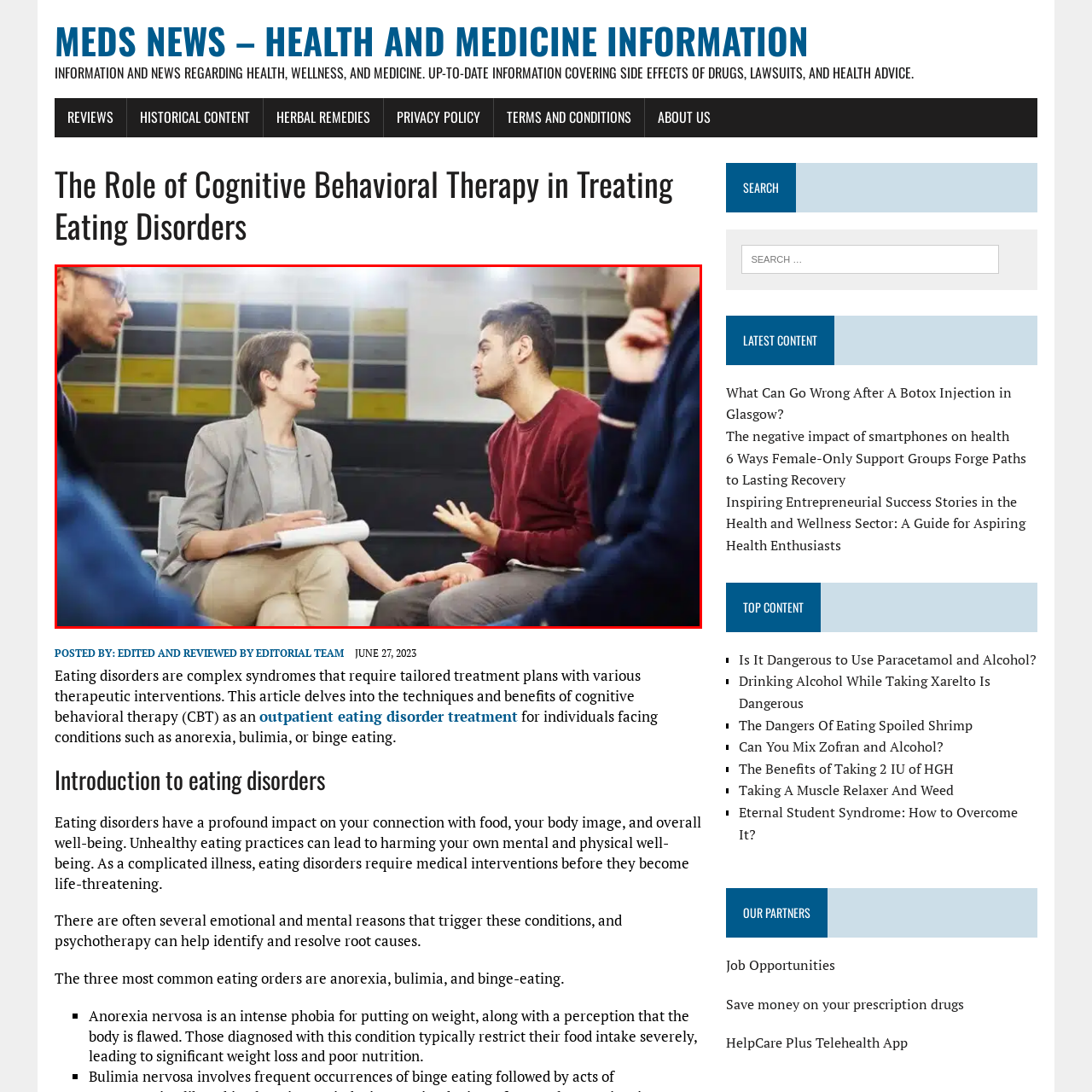Look closely at the image within the red-bordered box and thoroughly answer the question below, using details from the image: What is the therapist holding?

The therapist is holding a notepad, which suggests that the therapist is actively listening and documenting the session. This is inferred from the caption, which mentions the therapist holding a notepad, indicating the therapist's role in the therapy session.